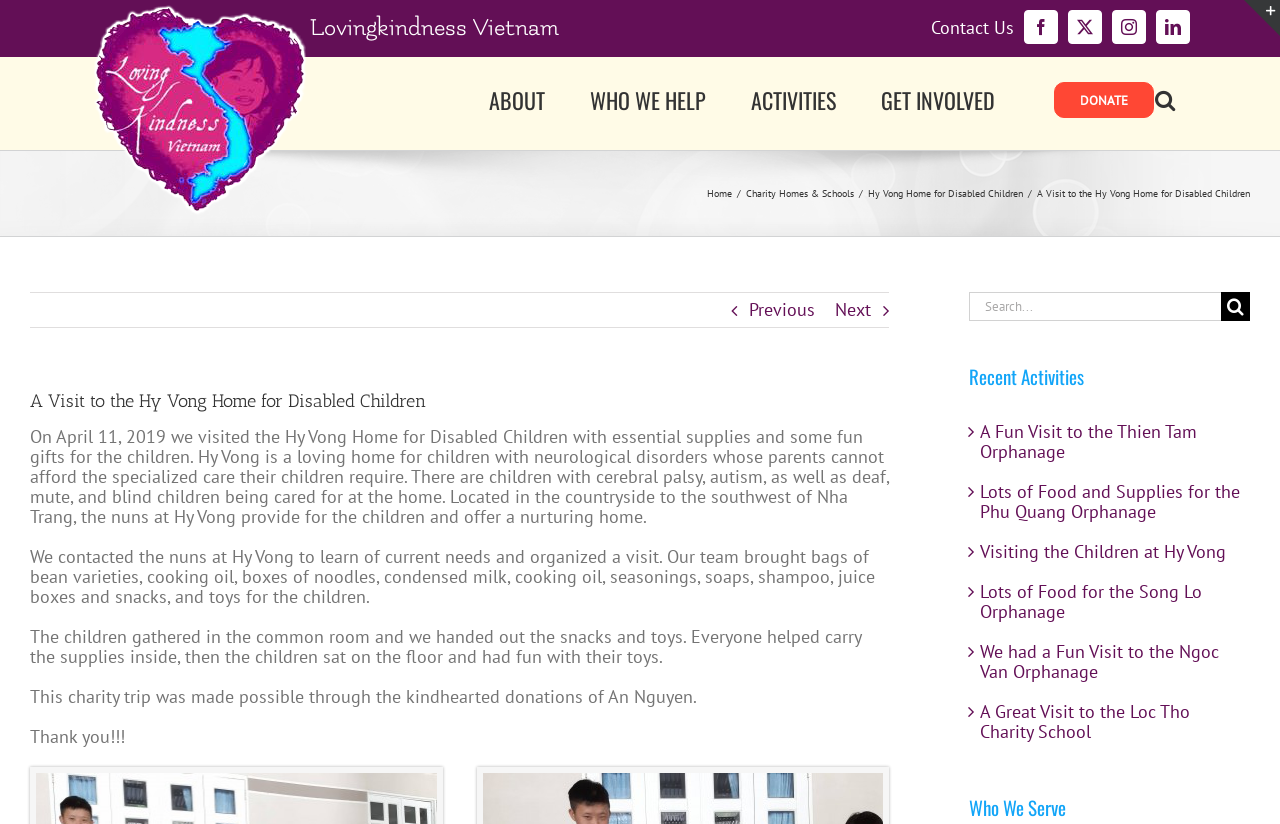Please find the bounding box for the UI component described as follows: "name="submit" value="DONATE"".

[0.823, 0.099, 0.902, 0.143]